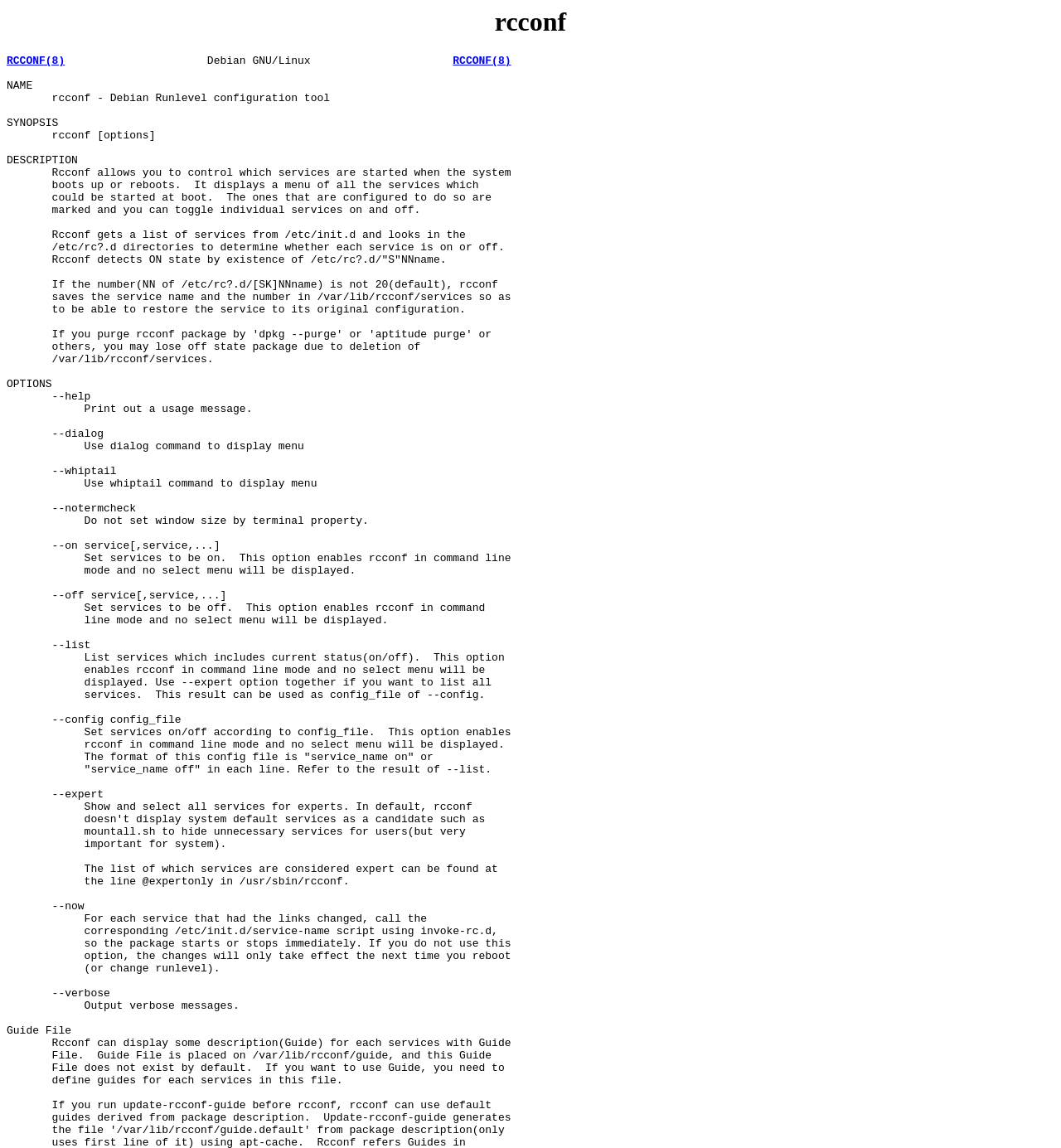Ascertain the bounding box coordinates for the UI element detailed here: "Top of Page". The coordinates should be provided as [left, top, right, bottom] with each value being a float between 0 and 1.

None